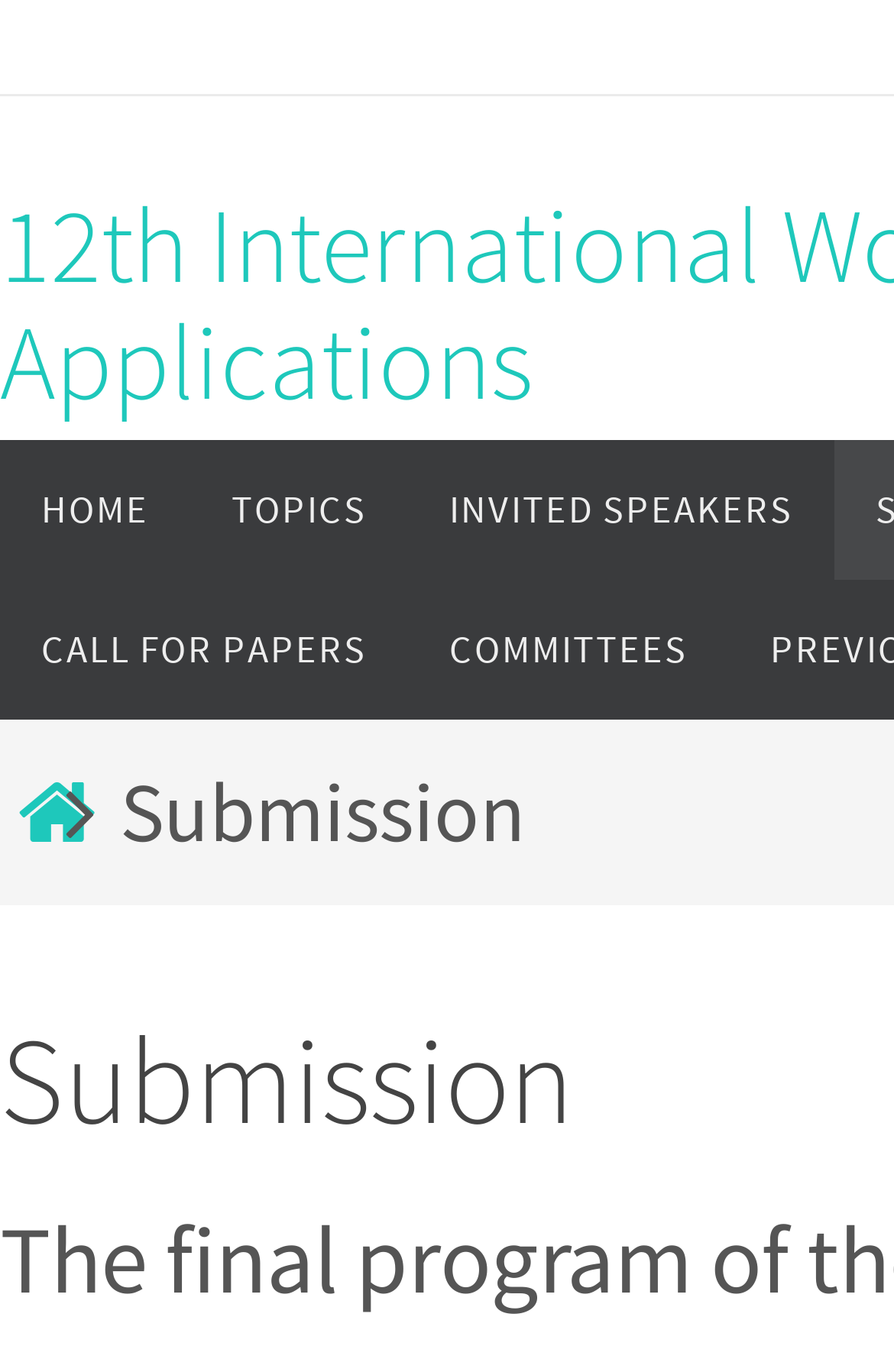How many links are there in the top menu?
Look at the image and respond with a one-word or short phrase answer.

3